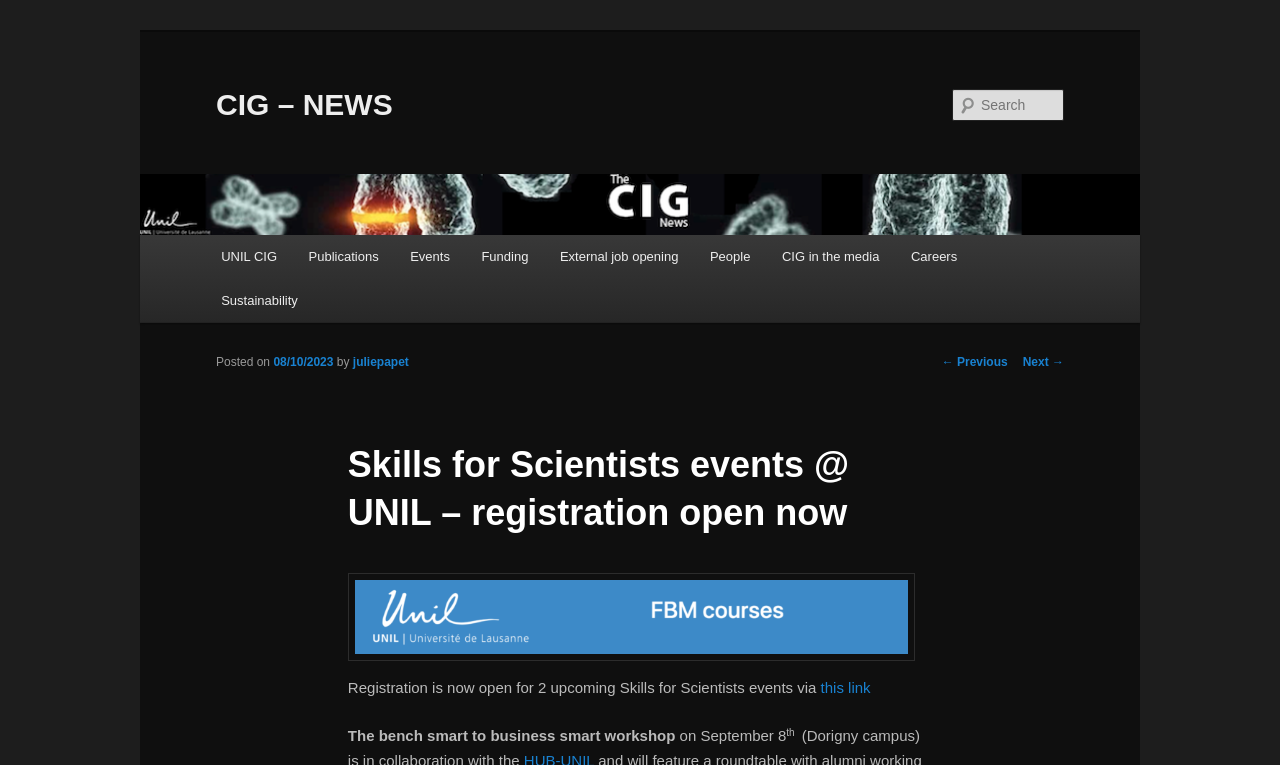Locate the bounding box coordinates of the element that should be clicked to execute the following instruction: "Go to UNIL CIG".

[0.16, 0.308, 0.229, 0.364]